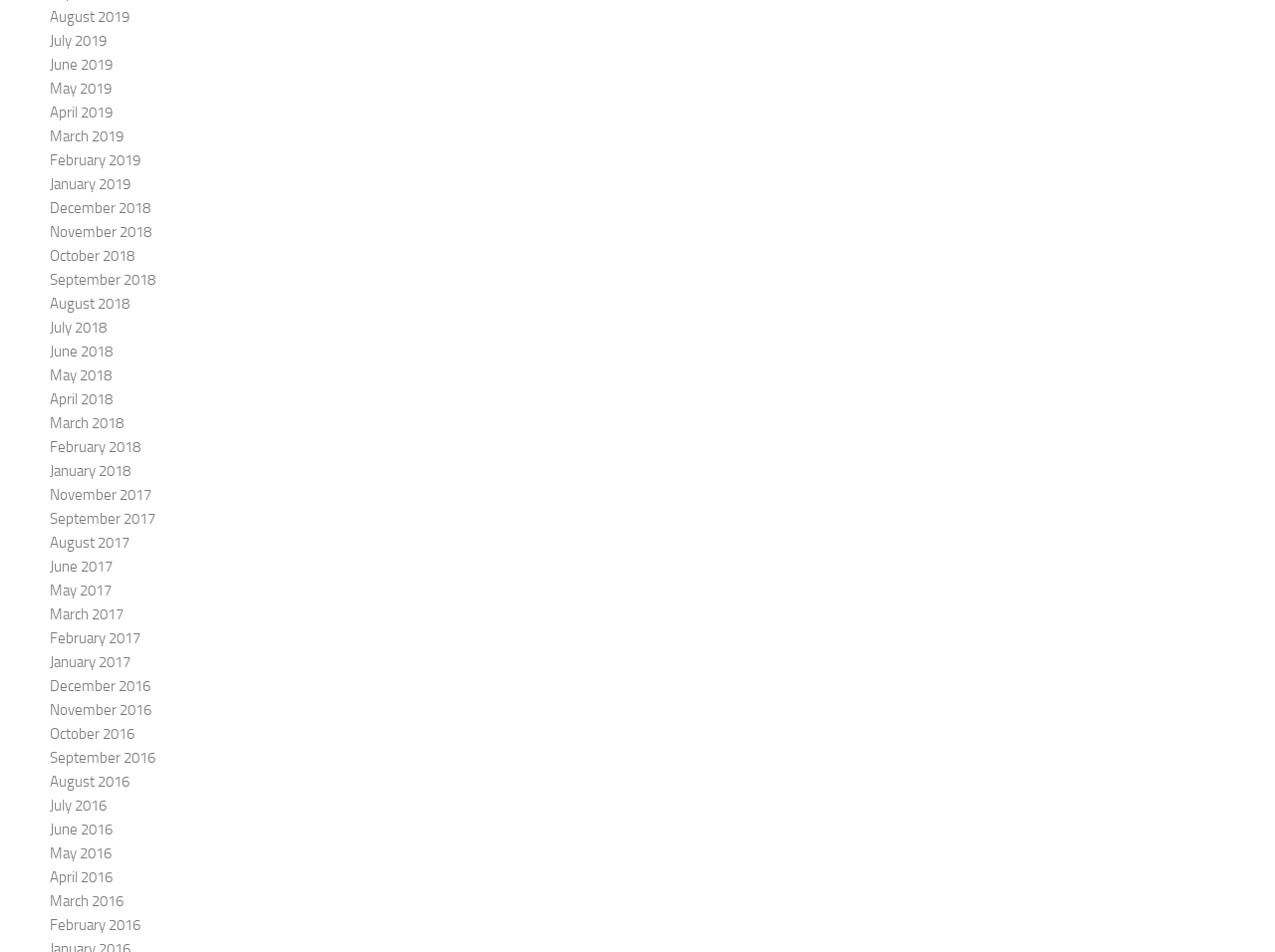Please find the bounding box coordinates of the element that needs to be clicked to perform the following instruction: "View January 2017". The bounding box coordinates should be four float numbers between 0 and 1, represented as [left, top, right, bottom].

[0.039, 0.687, 0.102, 0.705]